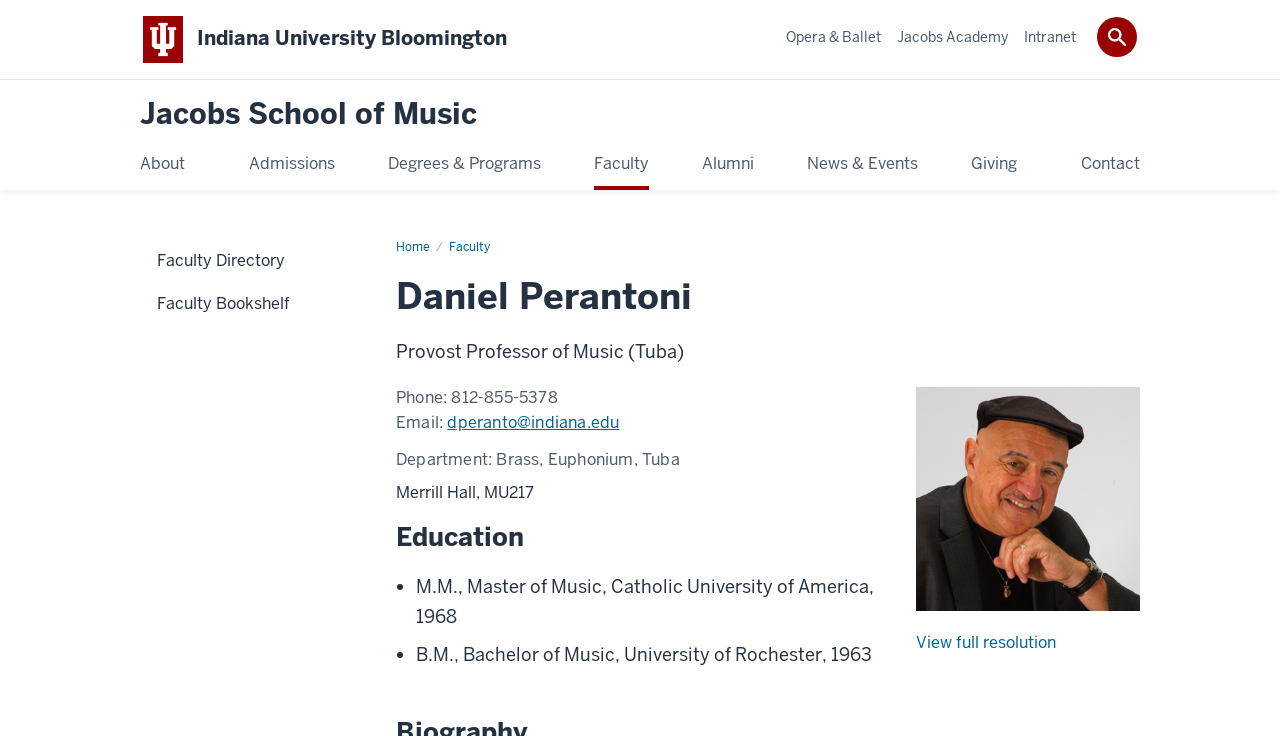What is the location of the faculty member's office?
Please respond to the question with a detailed and well-explained answer.

The location of the faculty member's office can be found in the group element with the text 'Merrill Hall, MU217' located below the faculty member's department.